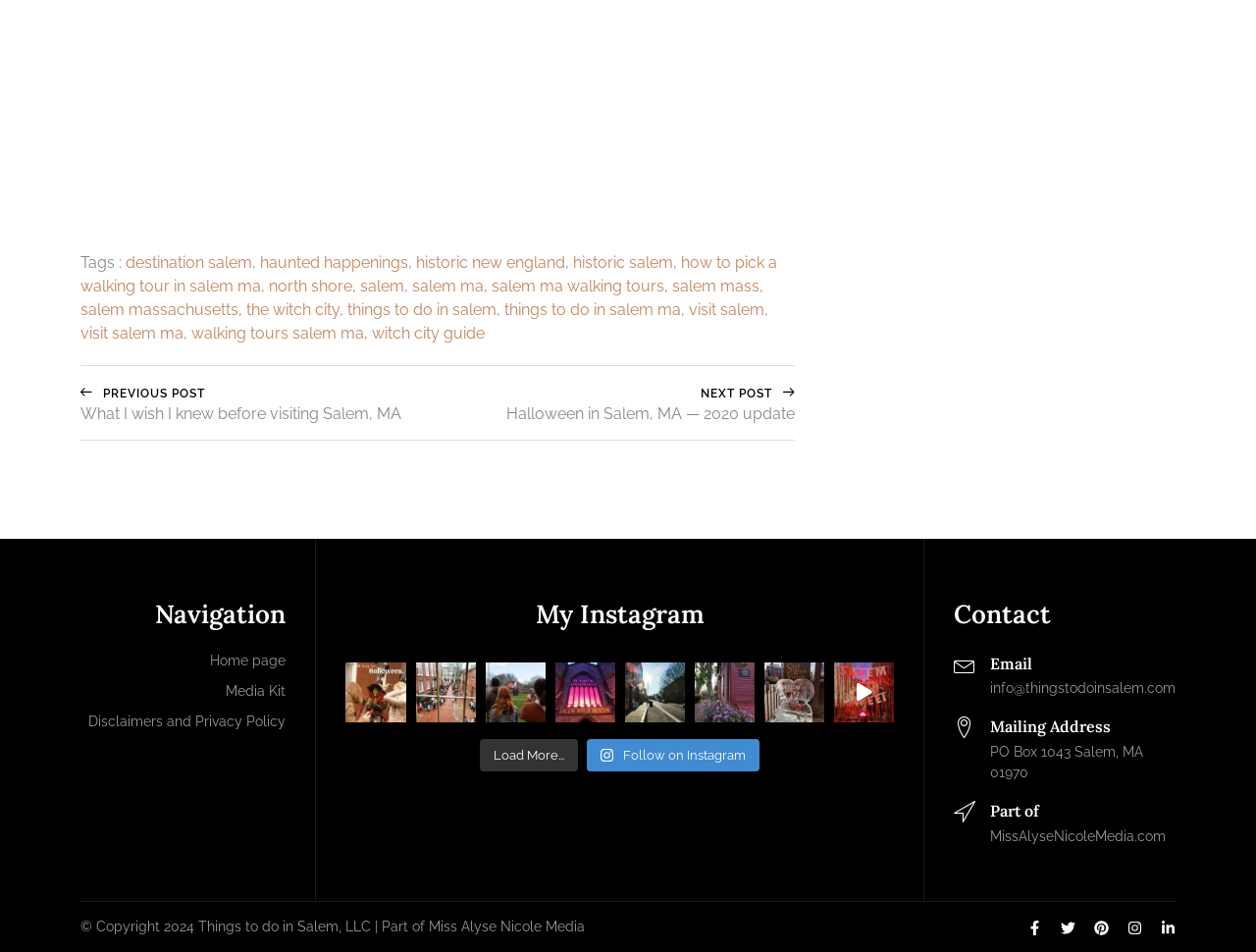What is the theme of the 'Salem's So Sweet' festival?
Using the image, elaborate on the answer with as much detail as possible.

In one of the Instagram posts, the author mentions the Salem's So Sweet festival and uses the hashtag #valentinesday. This suggests that the theme of the festival is Valentine's Day.